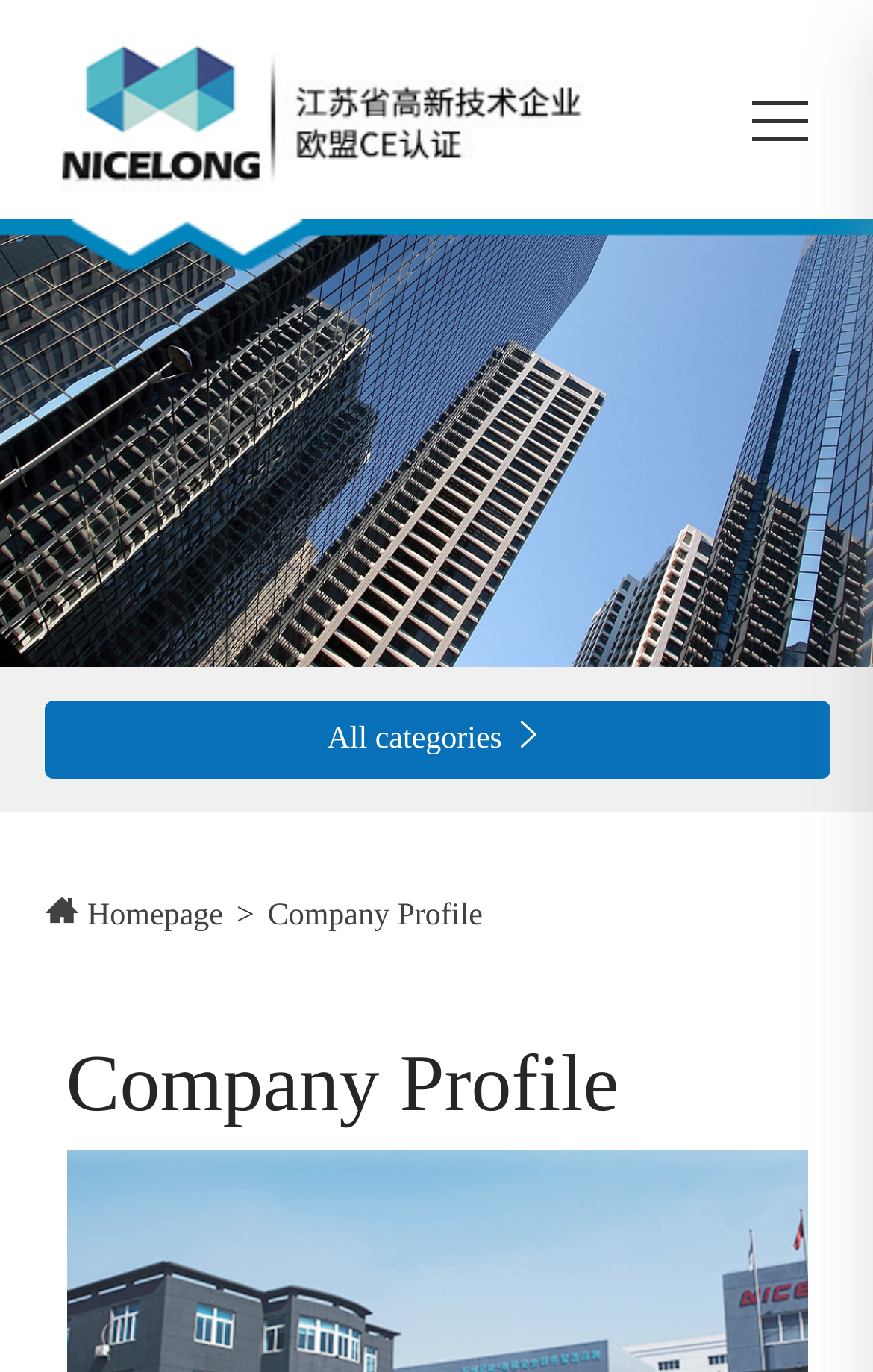Answer succinctly with a single word or phrase:
What type of products does the company provide?

Elevator parts